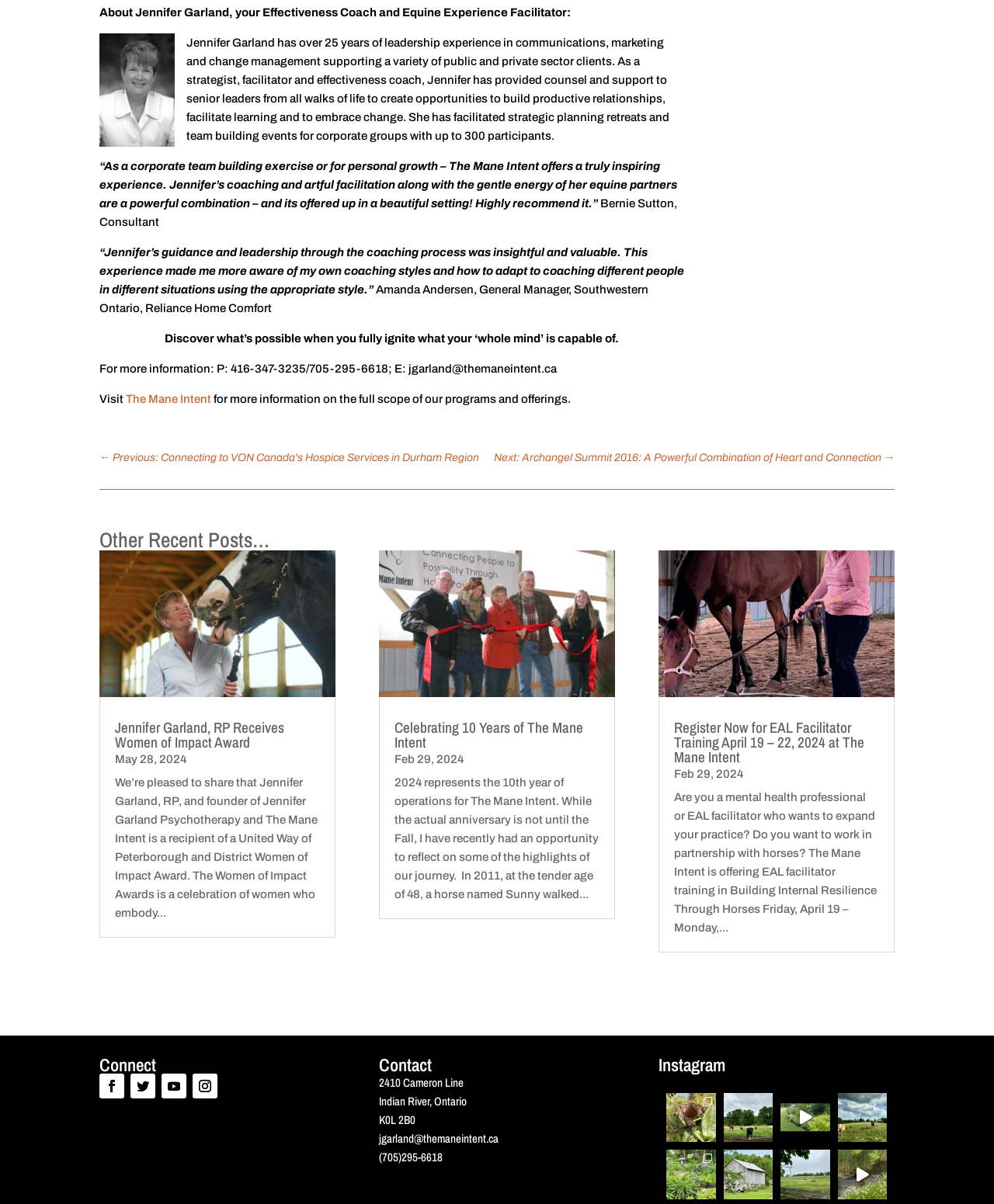What is the name of the award received by Jennifer Garland?
Provide a detailed answer to the question using information from the image.

The webpage mentions that Jennifer Garland, RP, and founder of Jennifer Garland Psychotherapy and The Mane Intent is a recipient of a United Way of Peterborough and District Women of Impact Award, which indicates that she received the Women of Impact Award.